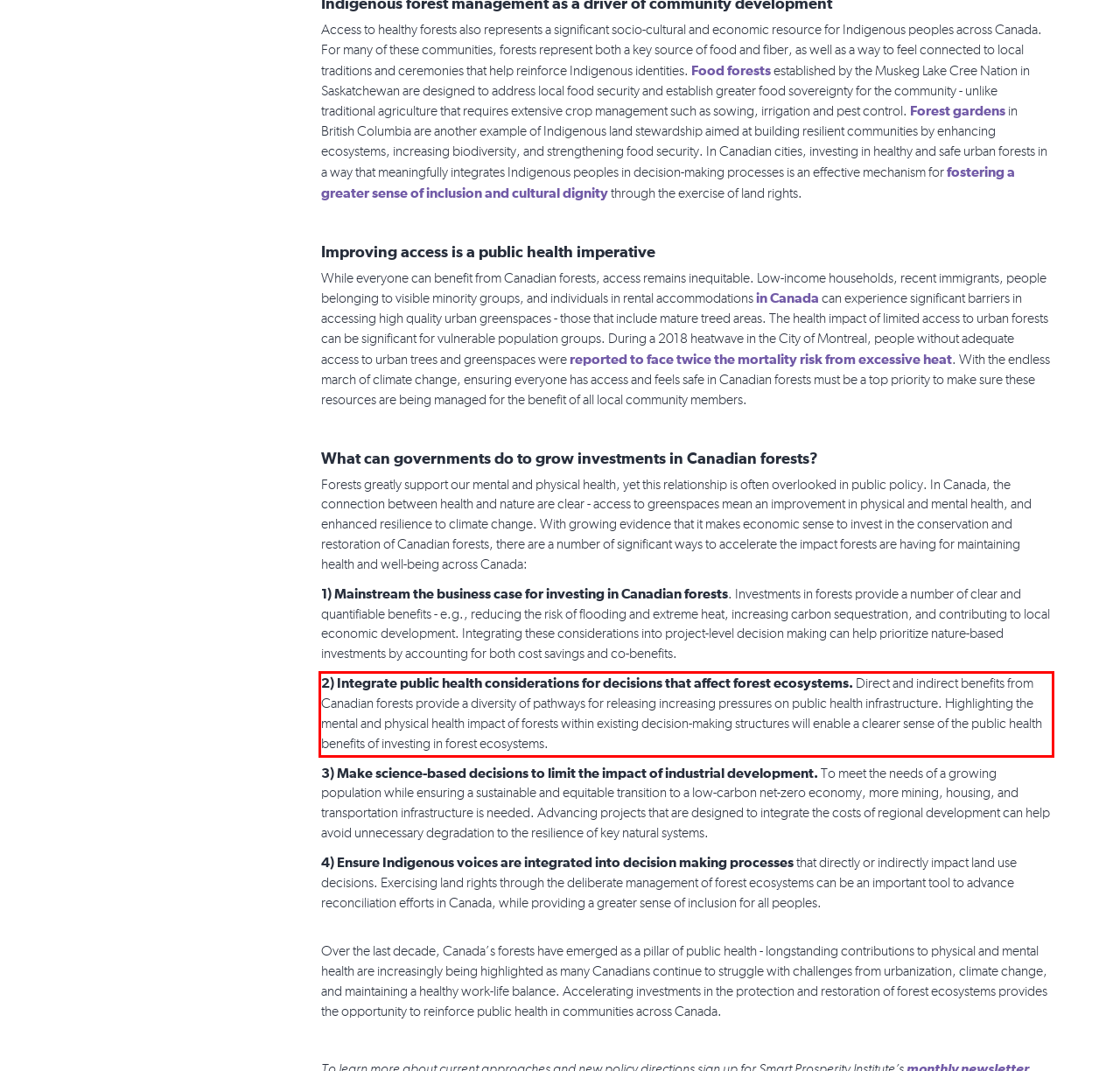Analyze the screenshot of the webpage that features a red bounding box and recognize the text content enclosed within this red bounding box.

2) Integrate public health considerations for decisions that affect forest ecosystems. Direct and indirect benefits from Canadian forests provide a diversity of pathways for releasing increasing pressures on public health infrastructure. Highlighting the mental and physical health impact of forests within existing decision-making structures will enable a clearer sense of the public health benefits of investing in forest ecosystems.